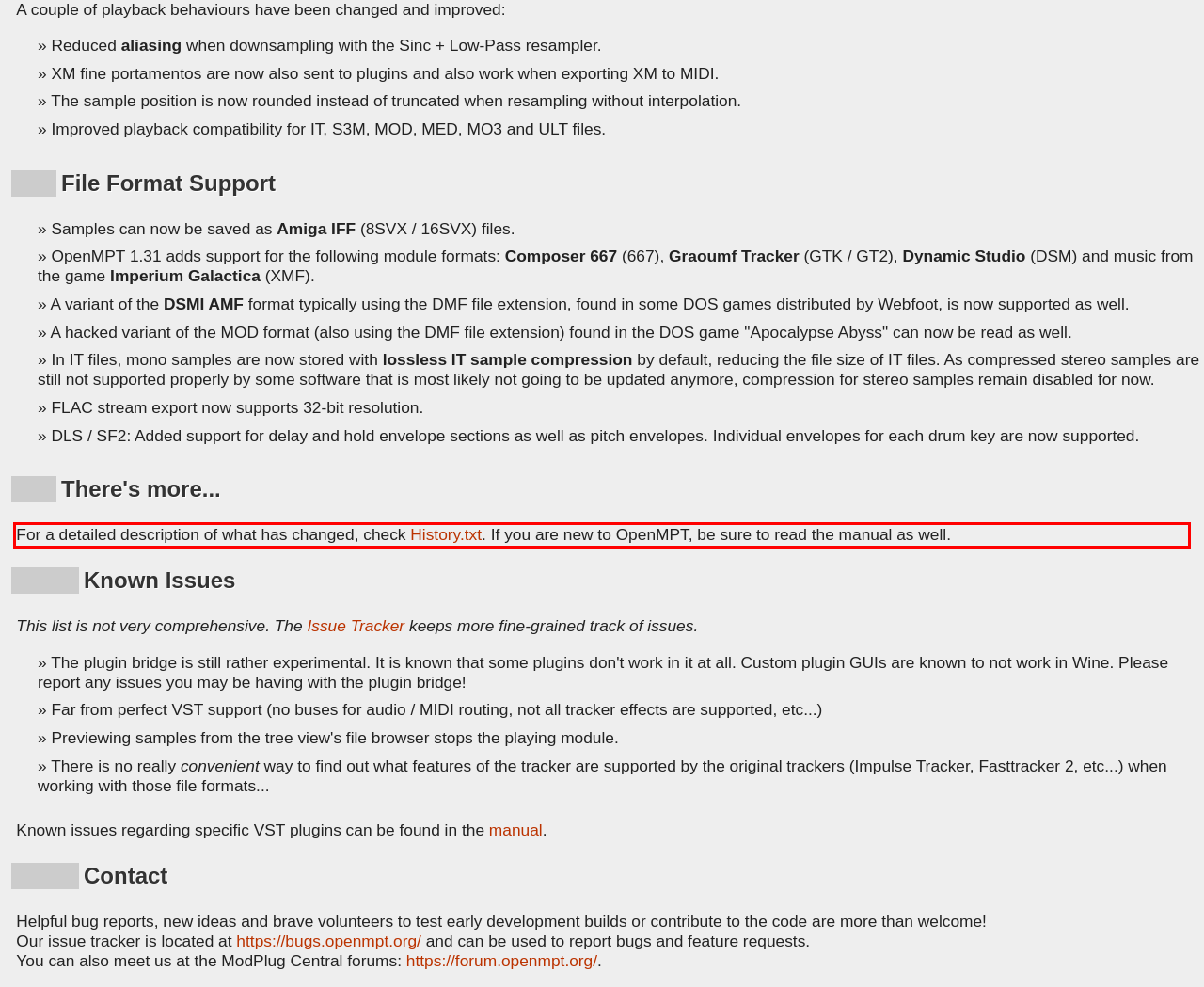Please perform OCR on the UI element surrounded by the red bounding box in the given webpage screenshot and extract its text content.

For a detailed description of what has changed, check History.txt. If you are new to OpenMPT, be sure to read the manual as well.